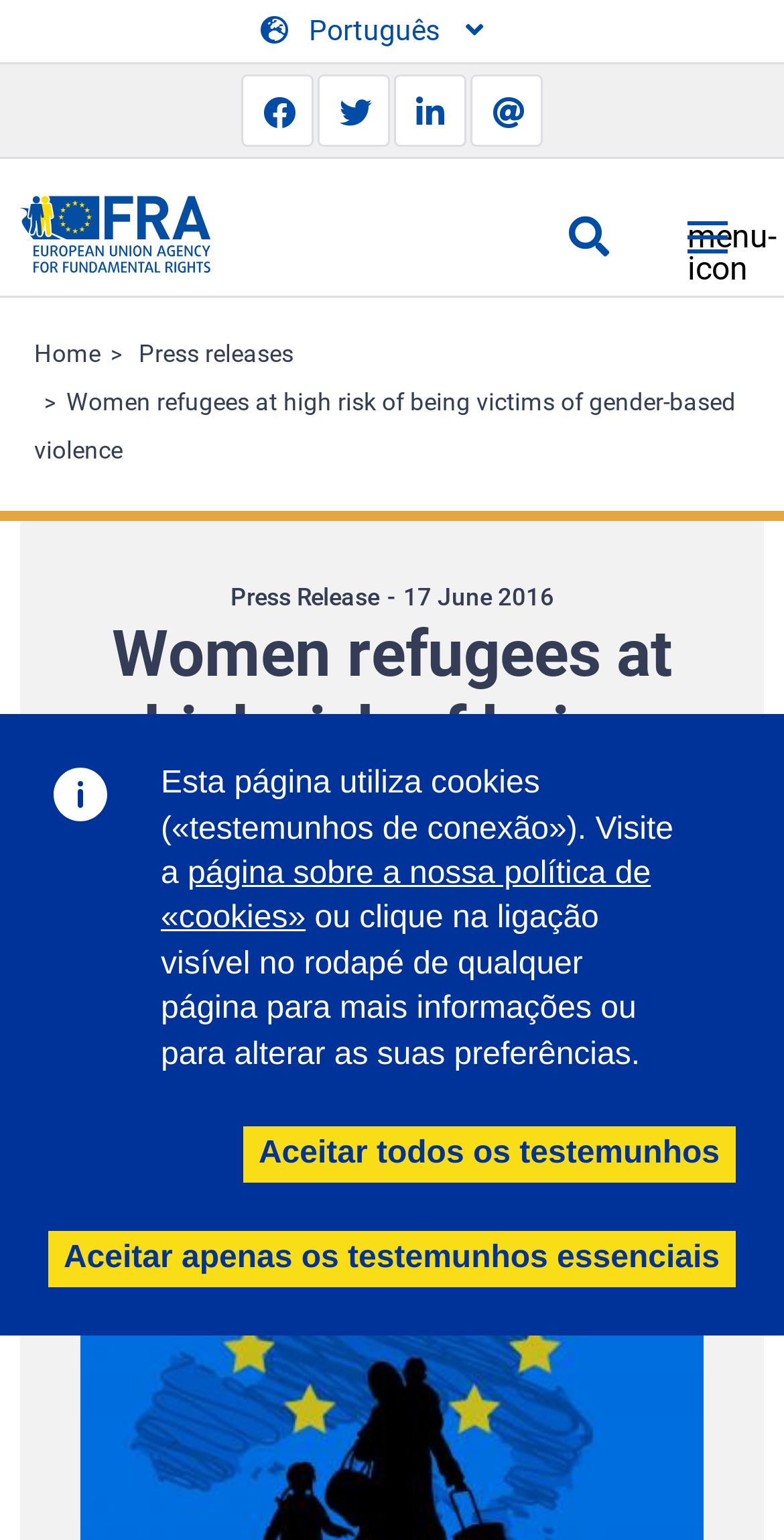Find the coordinates for the bounding box of the element with this description: "Português".

[0.306, 0.0, 0.642, 0.04]